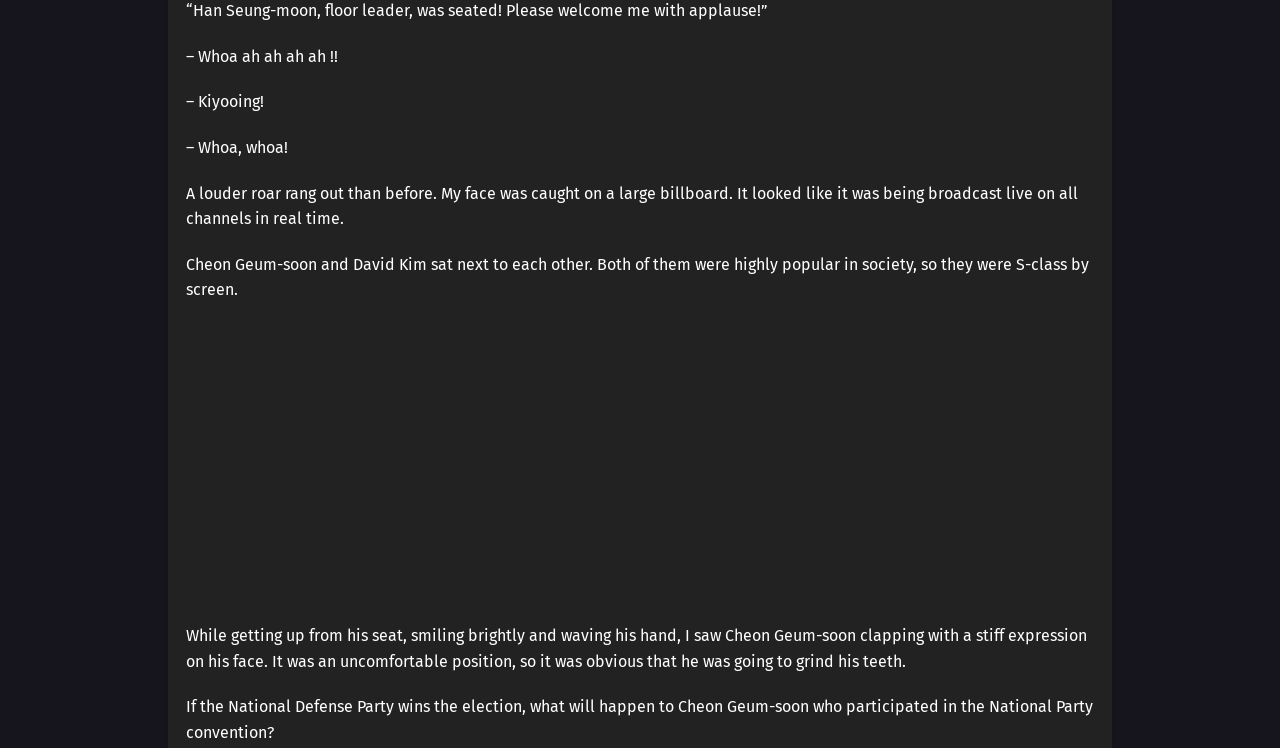What is Cheon Geum-soon's expression?
Based on the image, give a one-word or short phrase answer.

Stiff